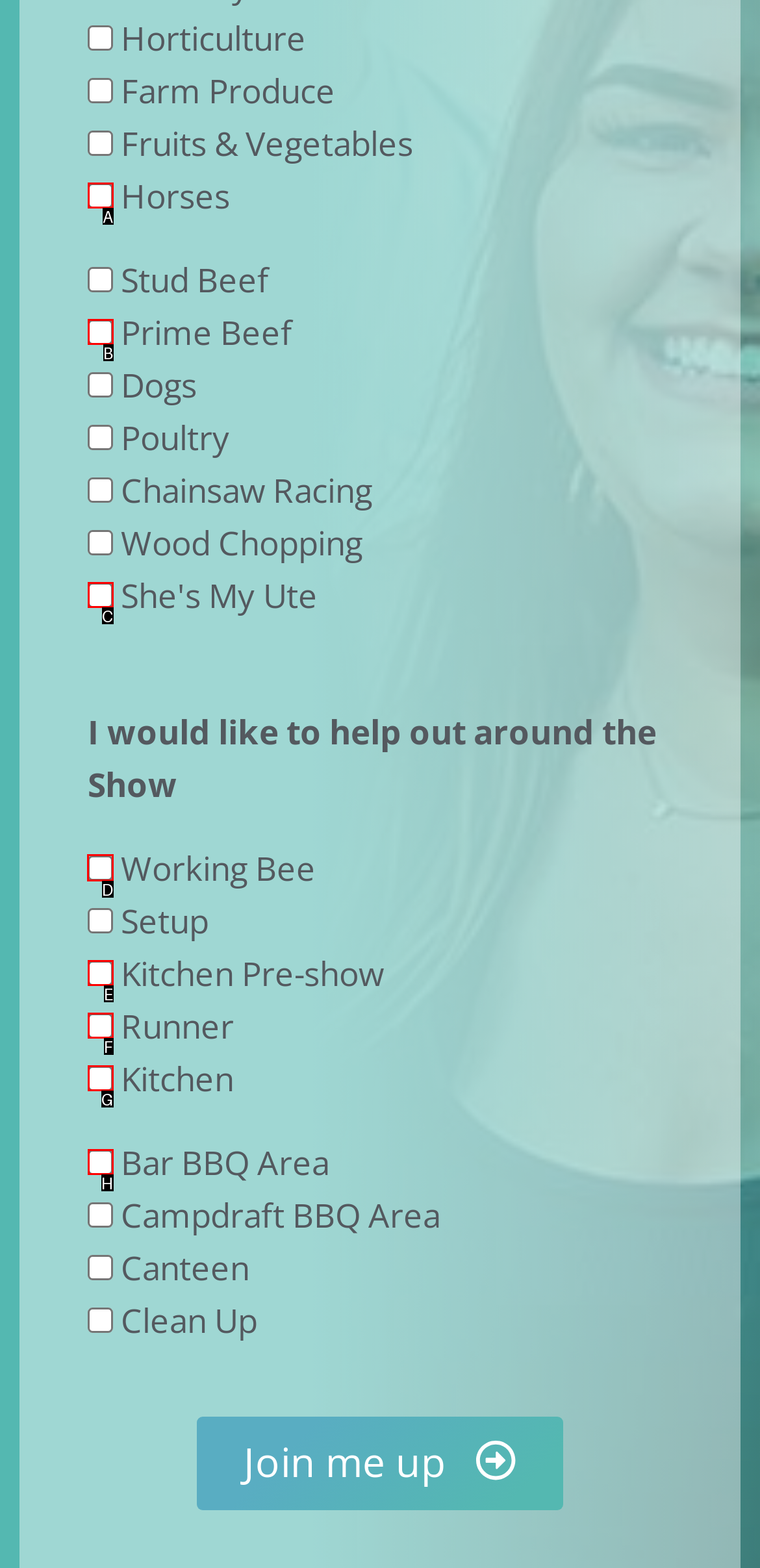Point out the specific HTML element to click to complete this task: Check Working Bee Reply with the letter of the chosen option.

D